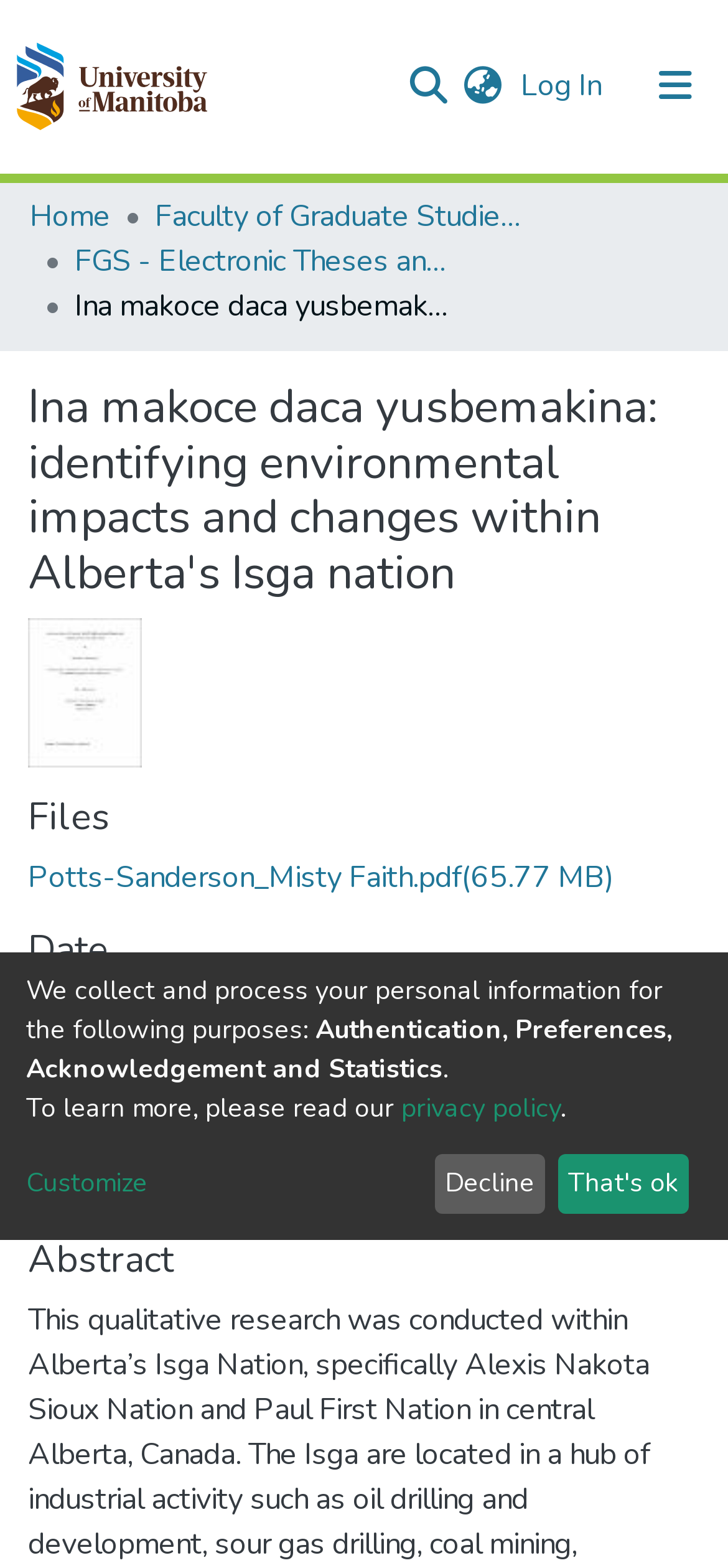What type of file is available for download?
Could you give a comprehensive explanation in response to this question?

The link 'Potts-Sanderson_Misty Faith.pdf(65.77 MB)' suggests that a PDF file is available for download, which is likely a research paper or thesis.